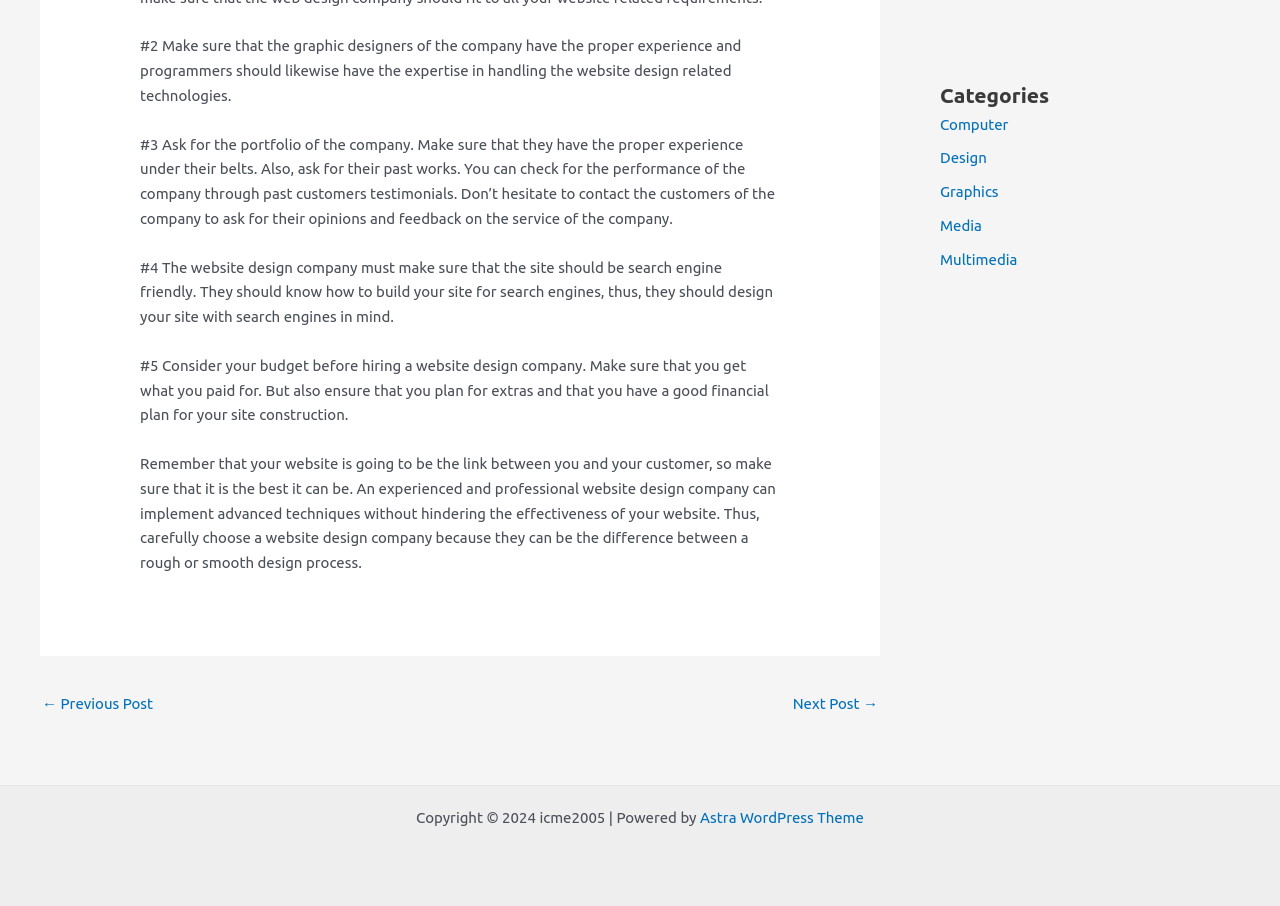Given the element description Media, specify the bounding box coordinates of the corresponding UI element in the format (top-left x, top-left y, bottom-right x, bottom-right y). All values must be between 0 and 1.

[0.734, 0.239, 0.767, 0.258]